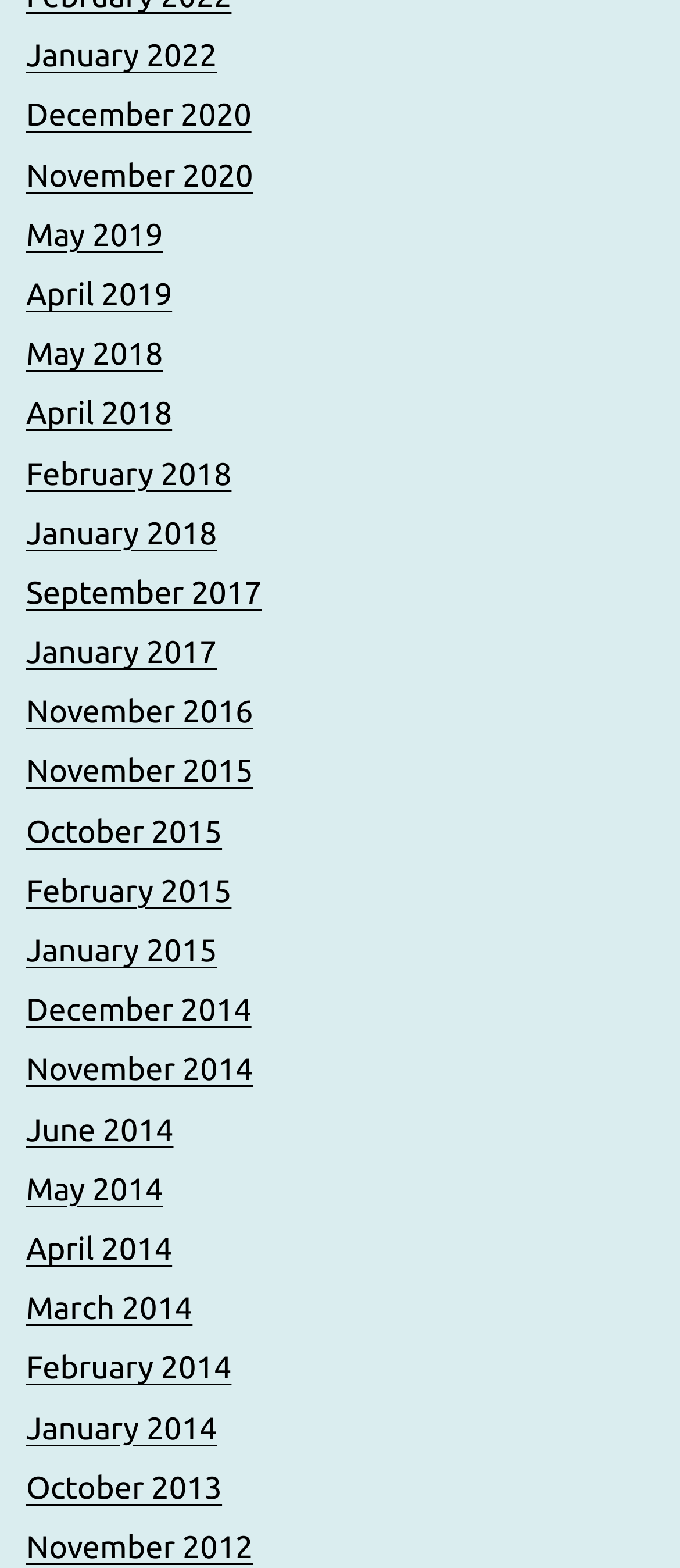What is the earliest month listed?
Refer to the image and respond with a one-word or short-phrase answer.

November 2012